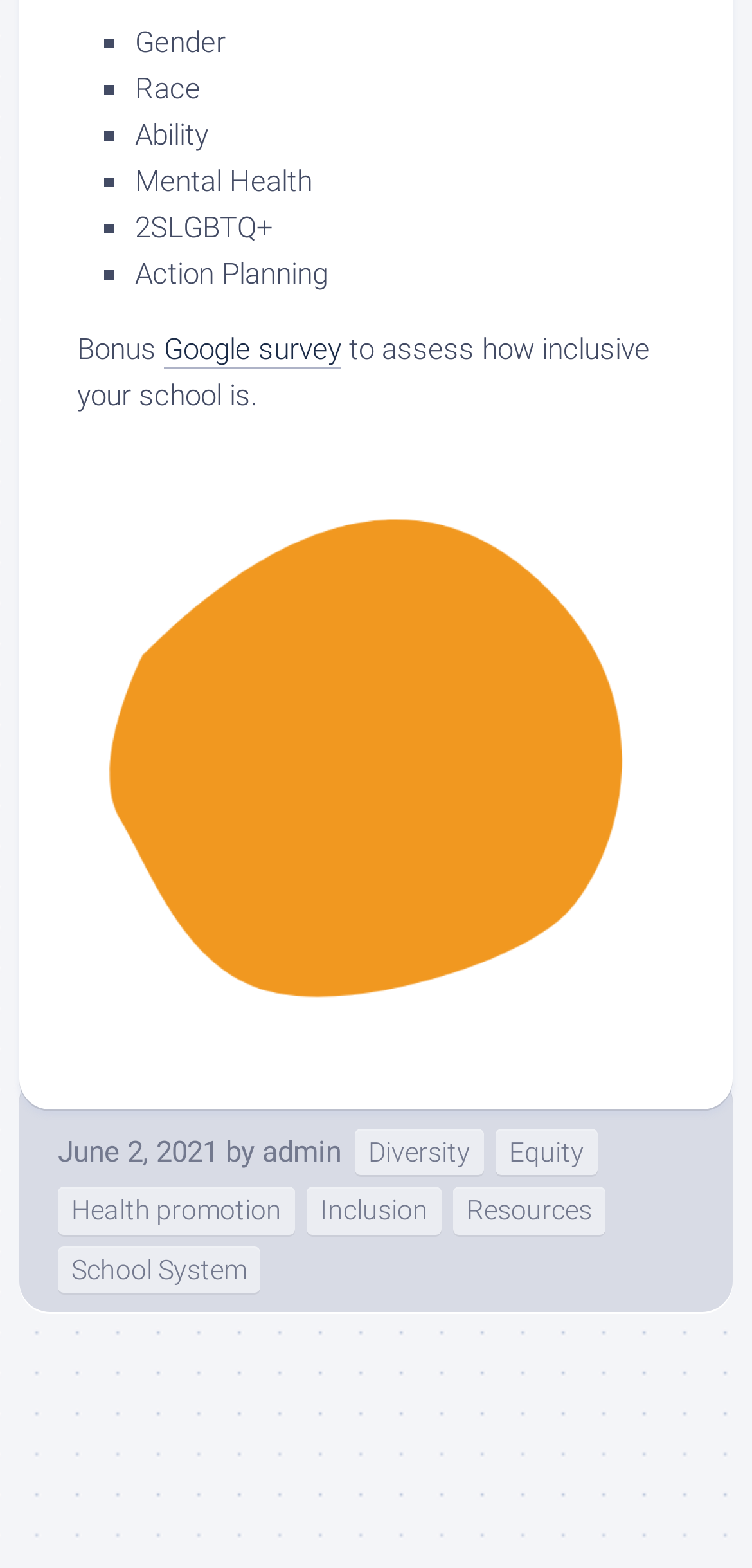Identify the bounding box coordinates of the section to be clicked to complete the task described by the following instruction: "Visit the Diversity page". The coordinates should be four float numbers between 0 and 1, formatted as [left, top, right, bottom].

[0.472, 0.72, 0.644, 0.75]